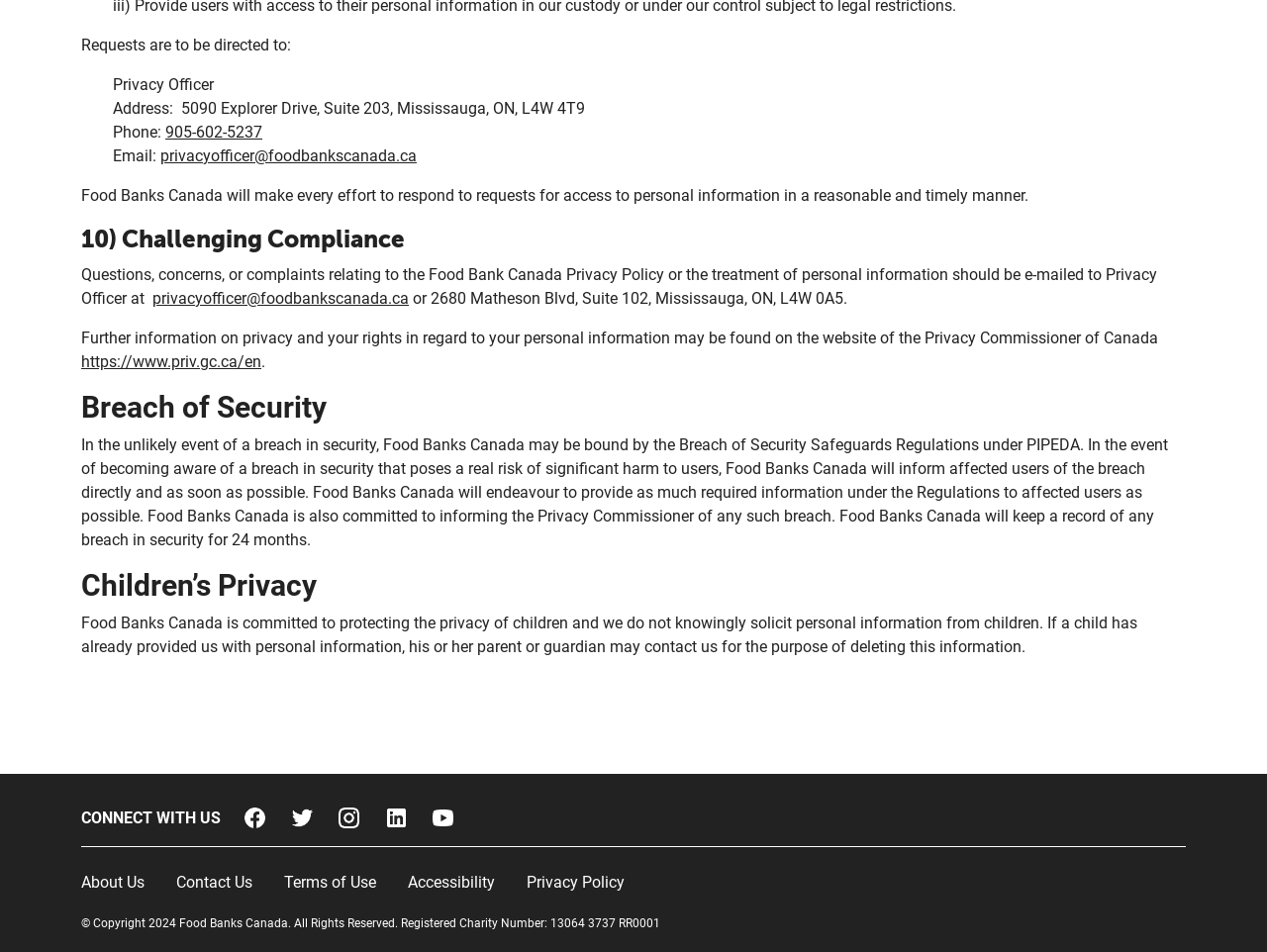Please give a succinct answer to the question in one word or phrase:
Who is the Privacy Officer?

Privacy Officer